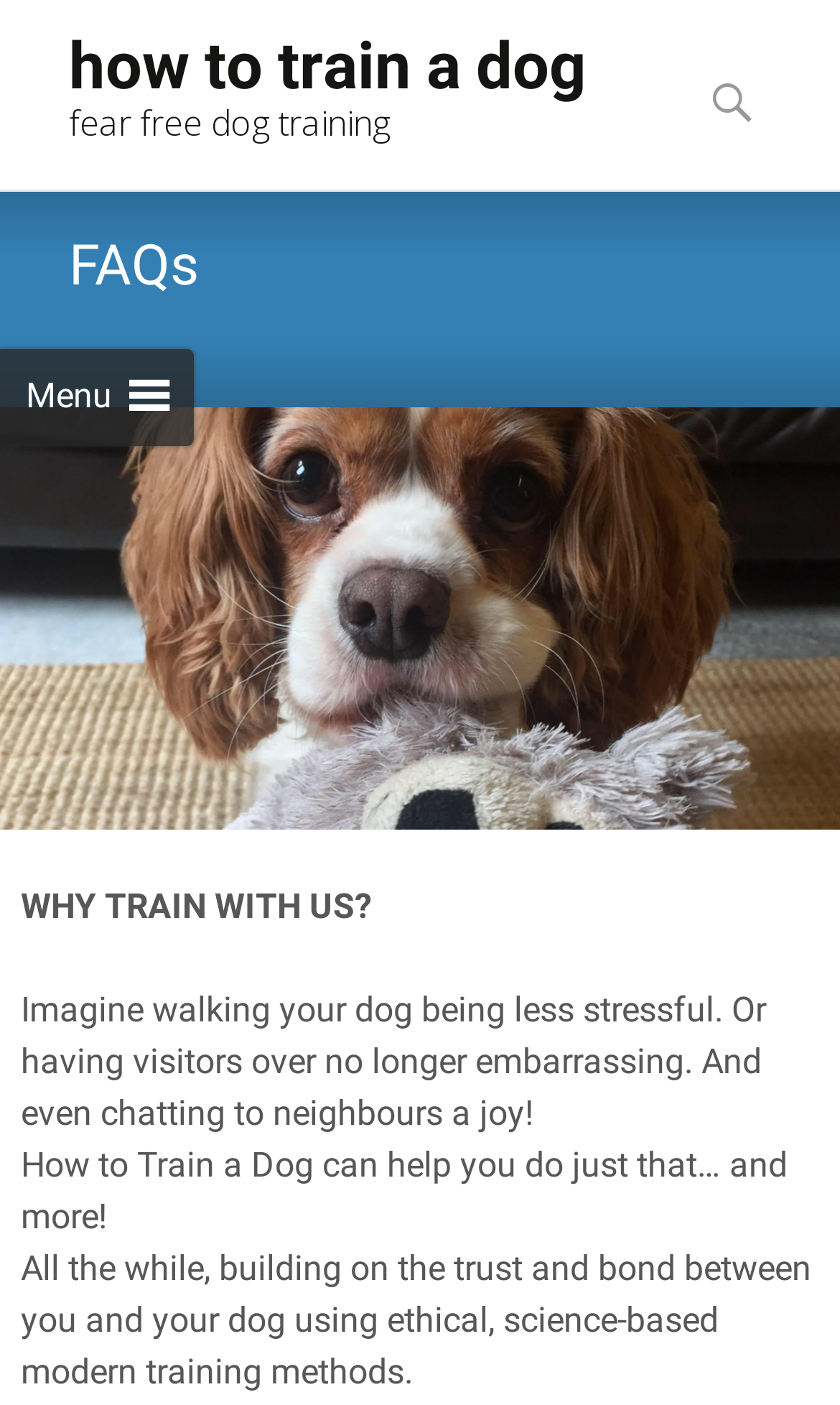Kindly respond to the following question with a single word or a brief phrase: 
What is the purpose of the 'How to Train a Dog' program?

To reduce stress and improve relationships